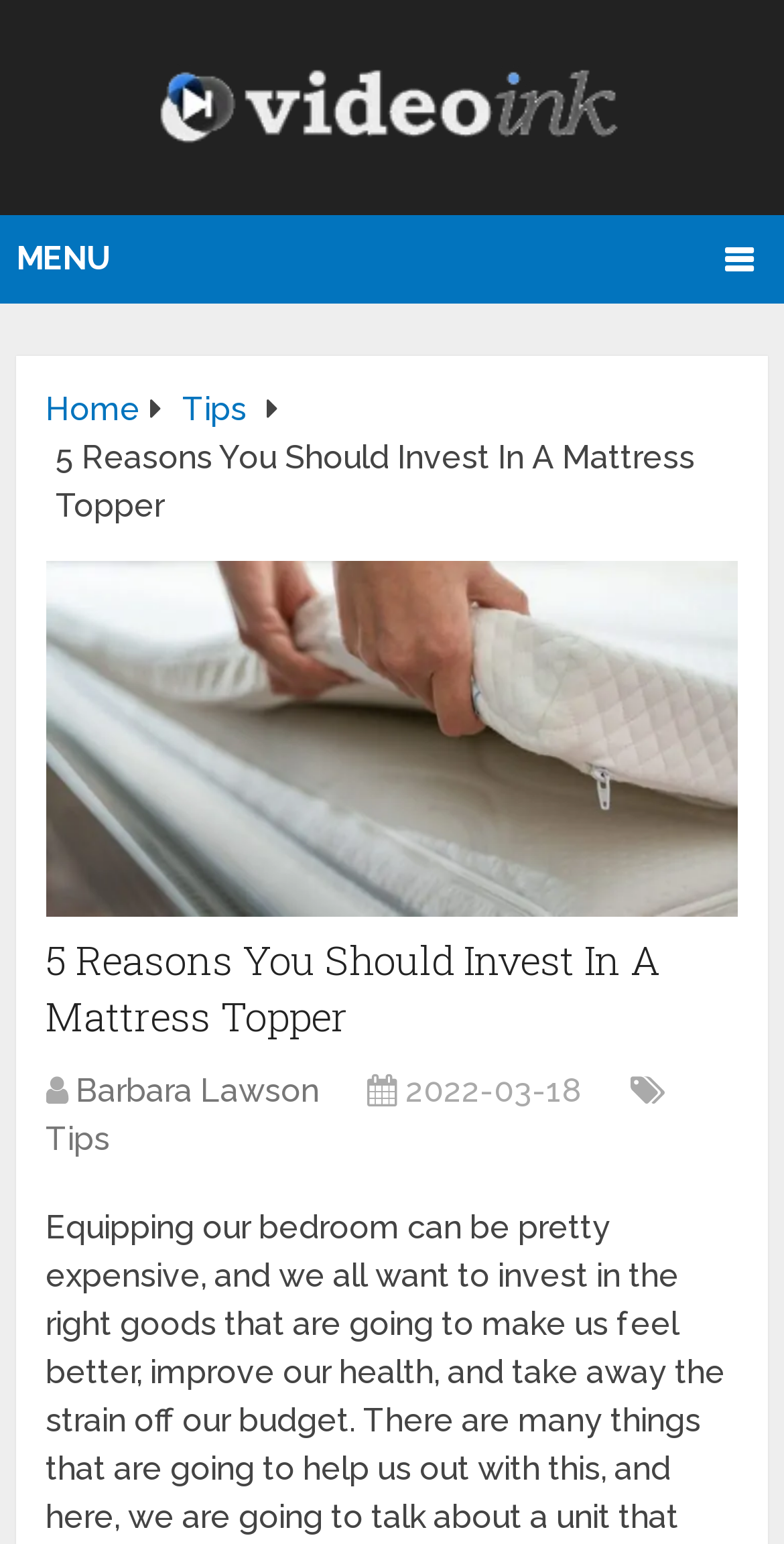What is the name of the website?
Look at the image and answer with only one word or phrase.

The Video Ink